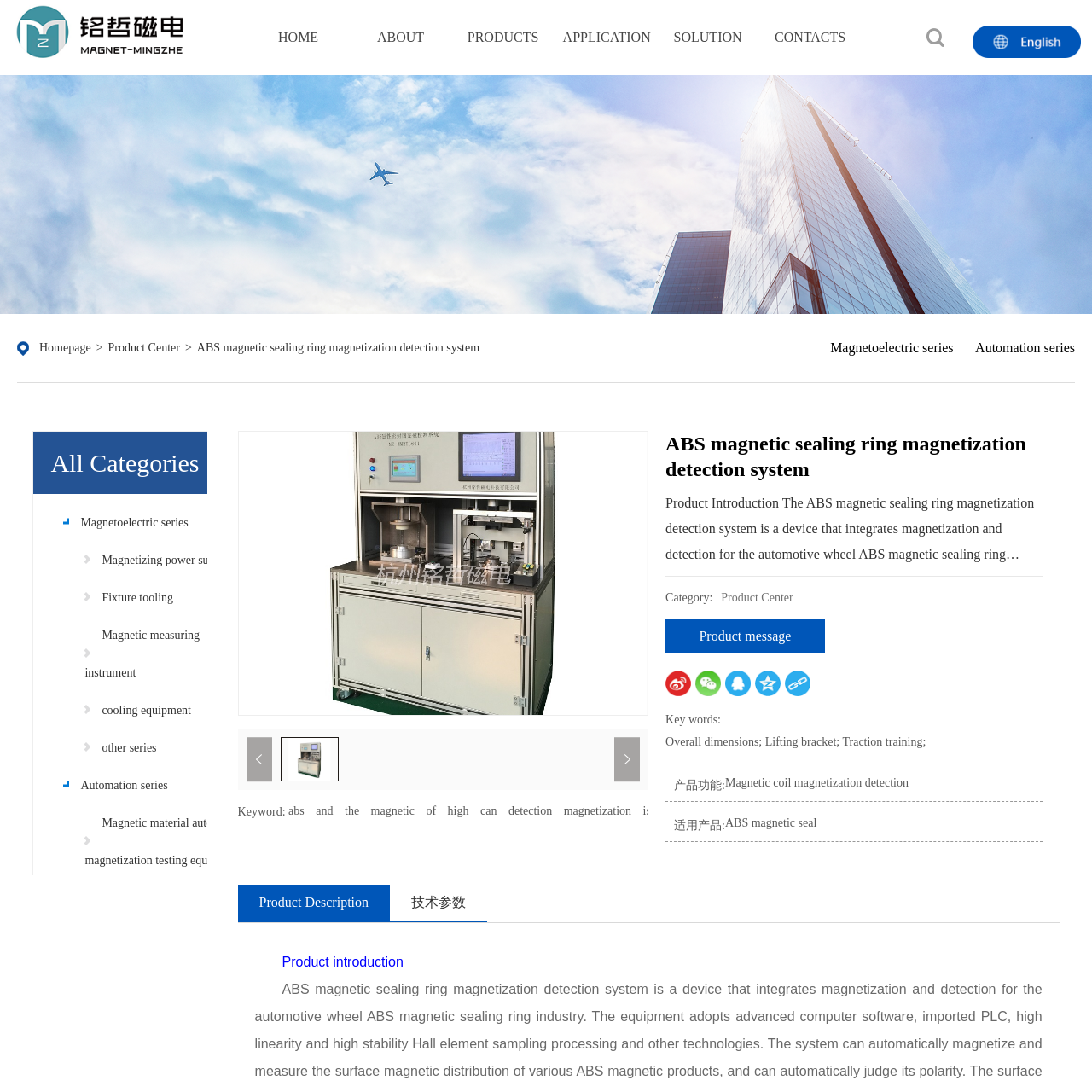Locate the bounding box coordinates of the area you need to click to fulfill this instruction: 'Go to the CONTACTS page'. The coordinates must be in the form of four float numbers ranging from 0 to 1: [left, top, right, bottom].

[0.695, 0.0, 0.789, 0.069]